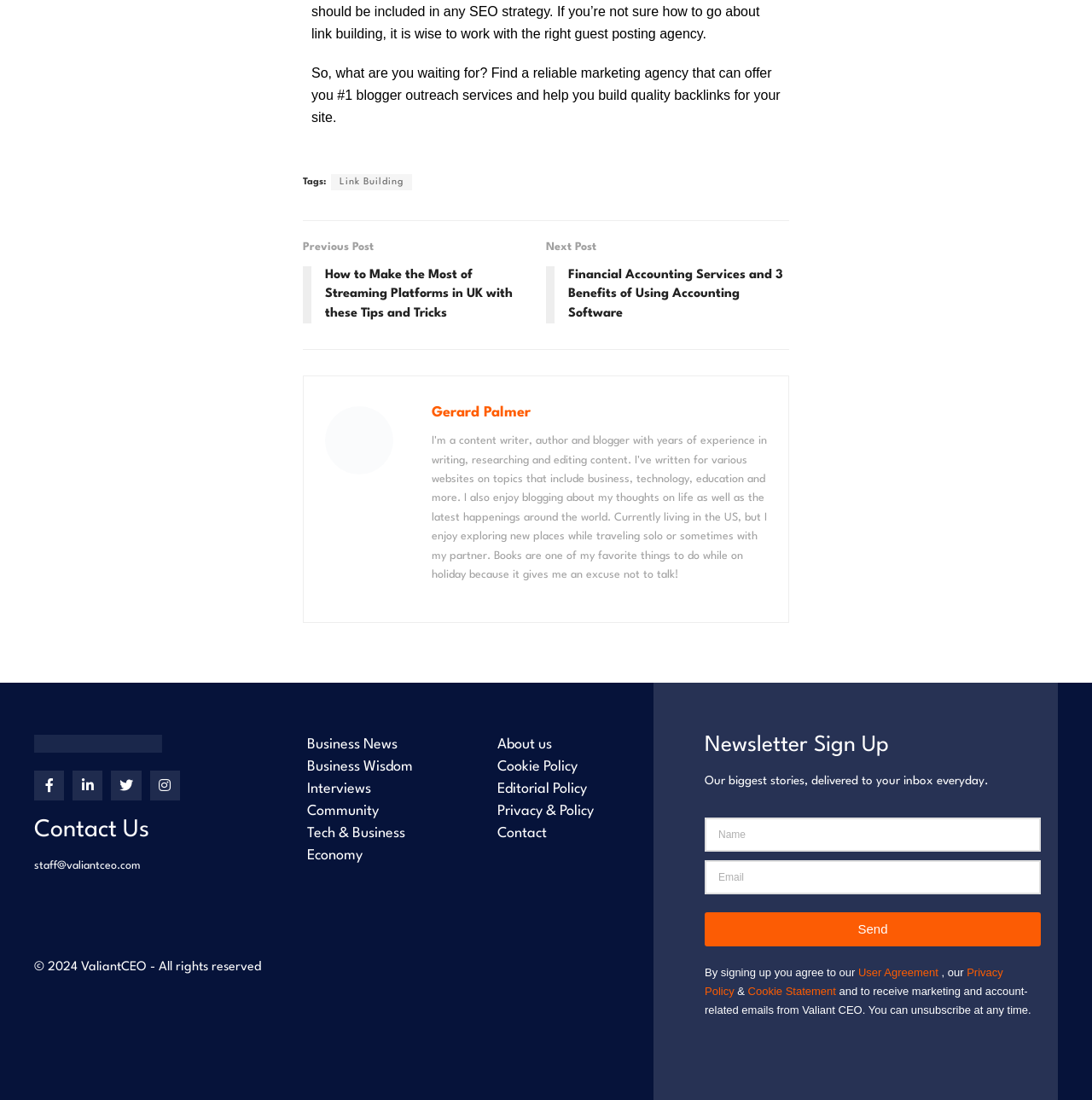How many links are there in the footer section?
Use the image to answer the question with a single word or phrase.

11